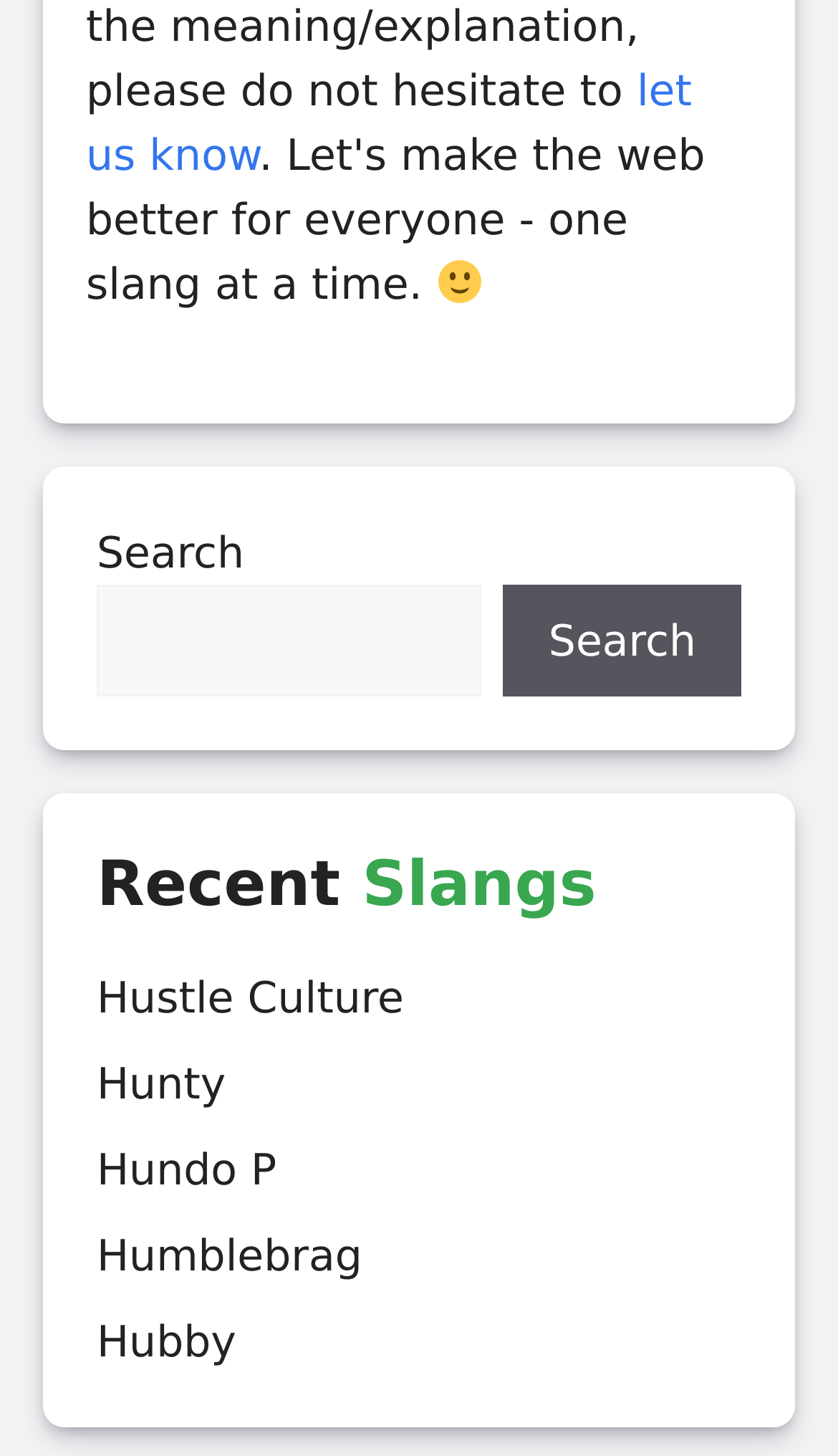What is the theme of the slang terms listed?
Look at the screenshot and respond with a single word or phrase.

Informal language